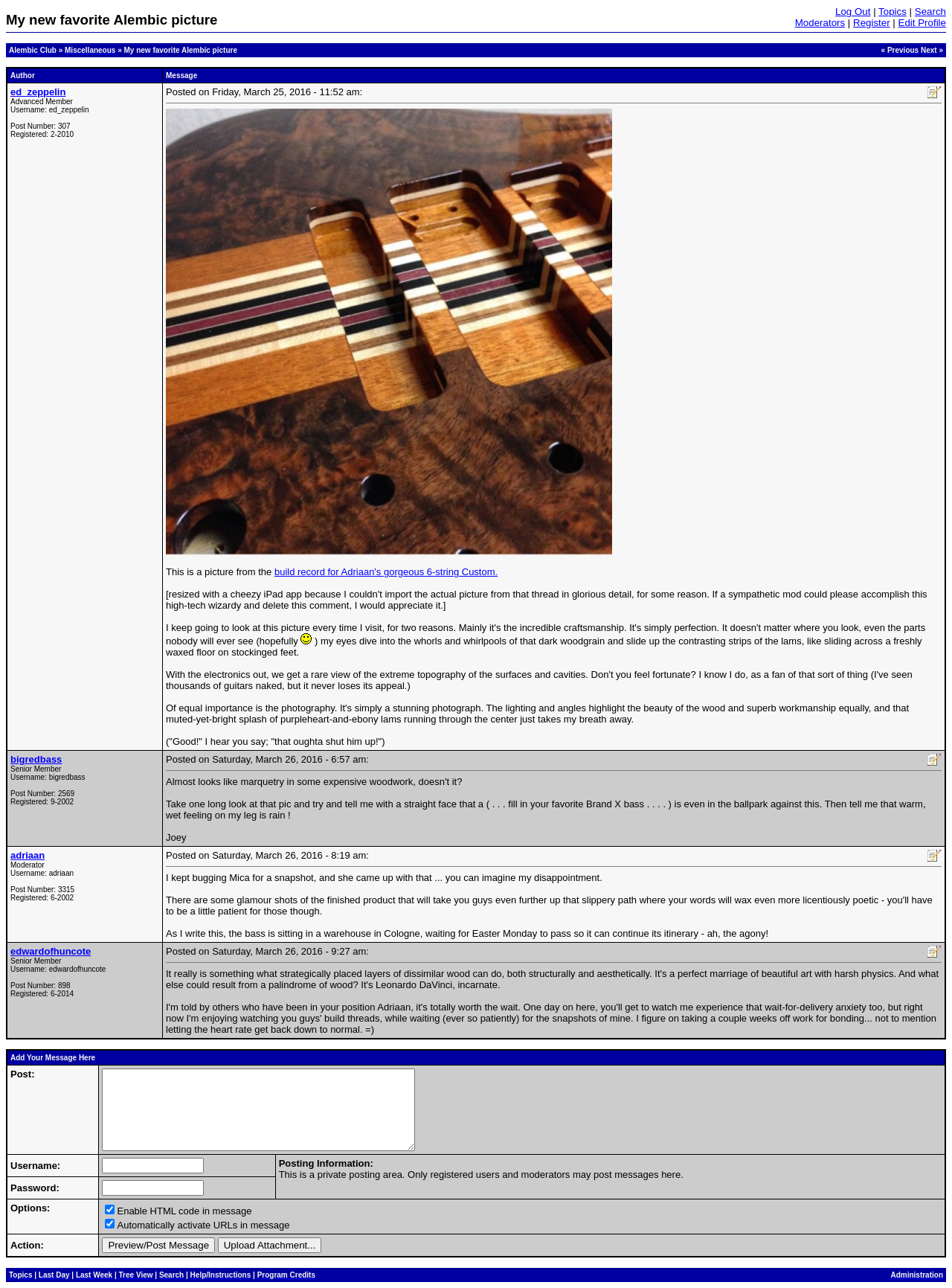Find the bounding box coordinates for the area you need to click to carry out the instruction: "Search". The coordinates should be four float numbers between 0 and 1, indicated as [left, top, right, bottom].

[0.961, 0.005, 0.994, 0.013]